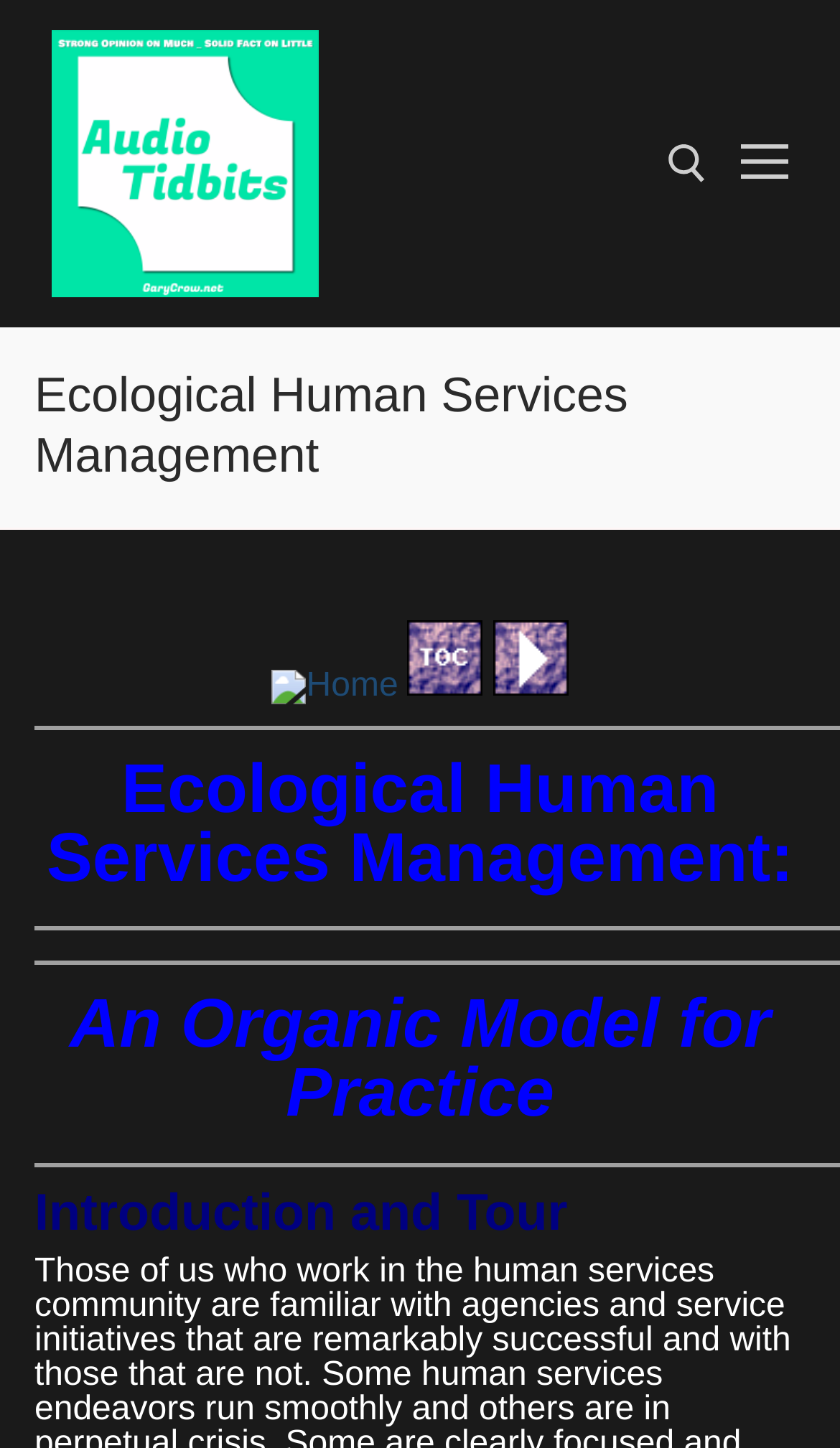Answer the question in one word or a short phrase:
How many links are there in the top navigation bar?

4